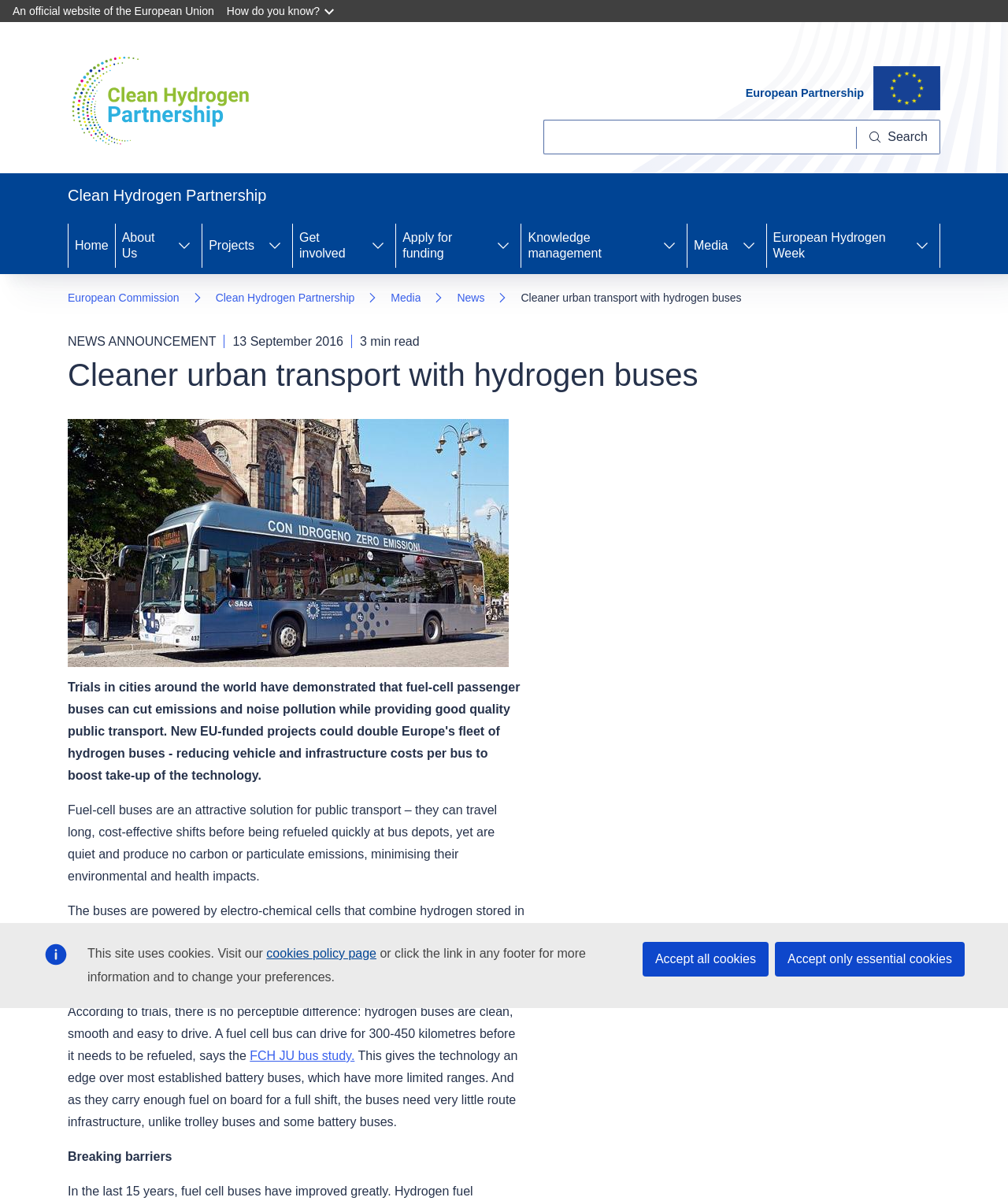Please provide a detailed answer to the question below based on the screenshot: 
What is the name of the study mentioned in the article?

I found the answer by reading the text in the main content section of the webpage. The study is mentioned in the text as 'FCH JU bus study', which is a link to more information.